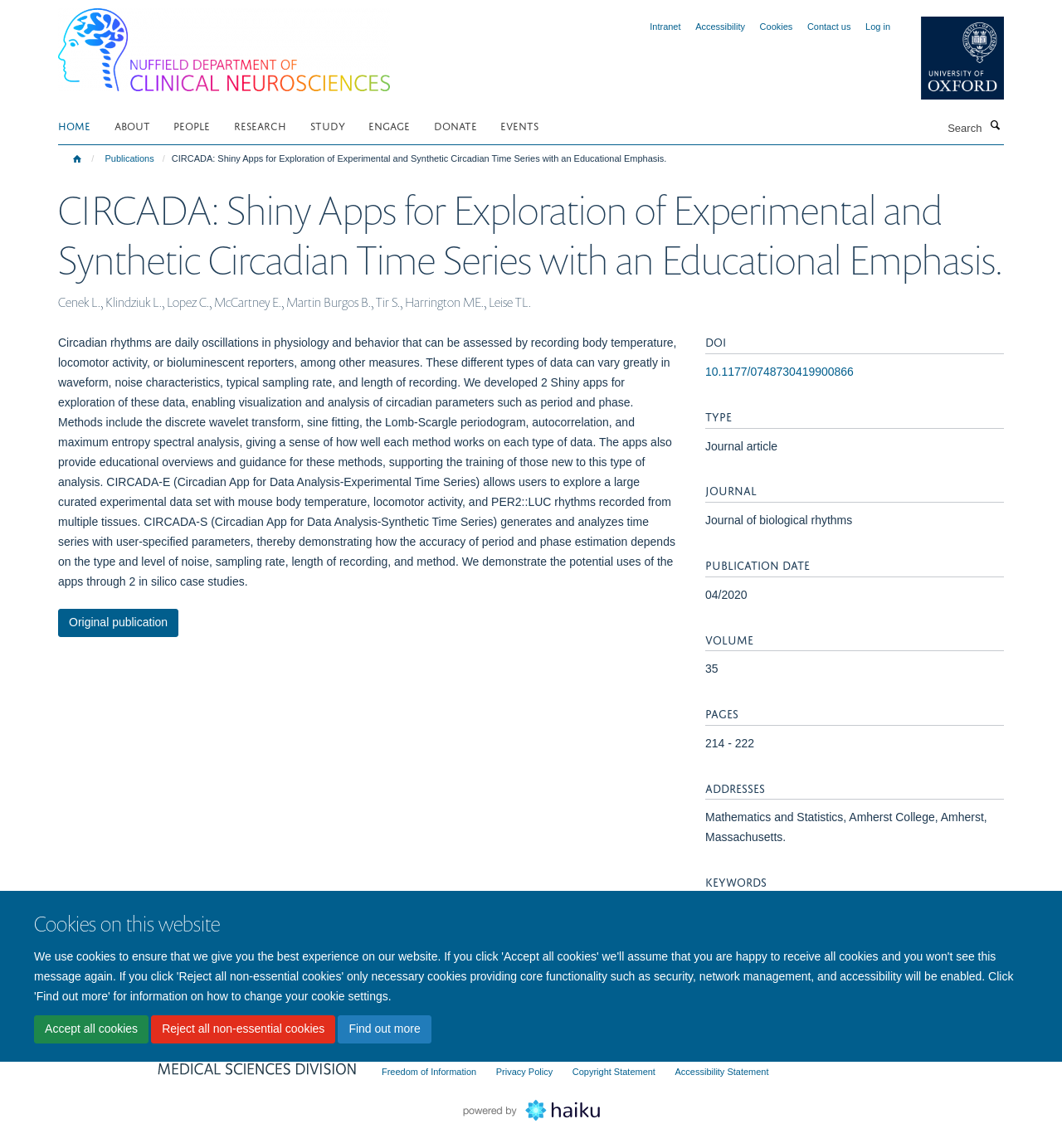What is the type of publication?
We need a detailed and exhaustive answer to the question. Please elaborate.

I found the answer by looking at the section of the webpage that displays the publication information, where the type of publication is listed as 'Journal article'.